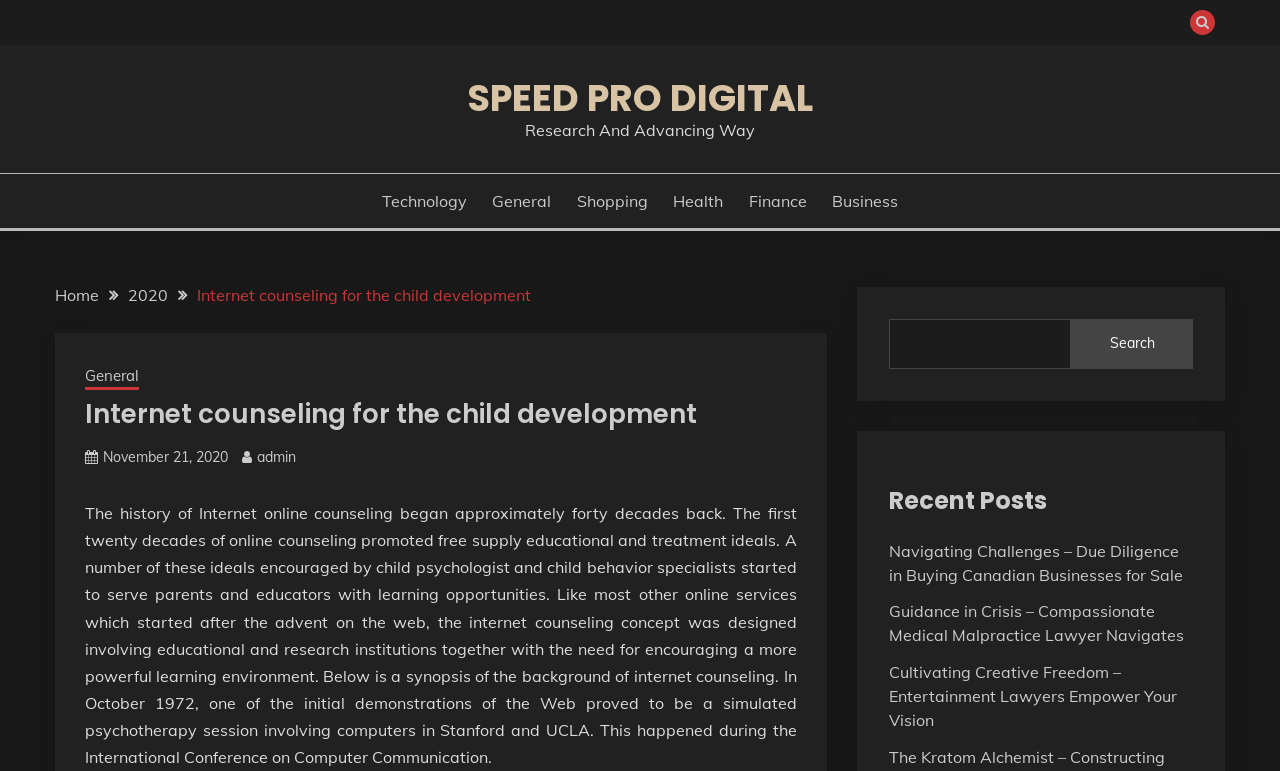Please identify the coordinates of the bounding box for the clickable region that will accomplish this instruction: "Search for something".

[0.694, 0.413, 0.932, 0.478]